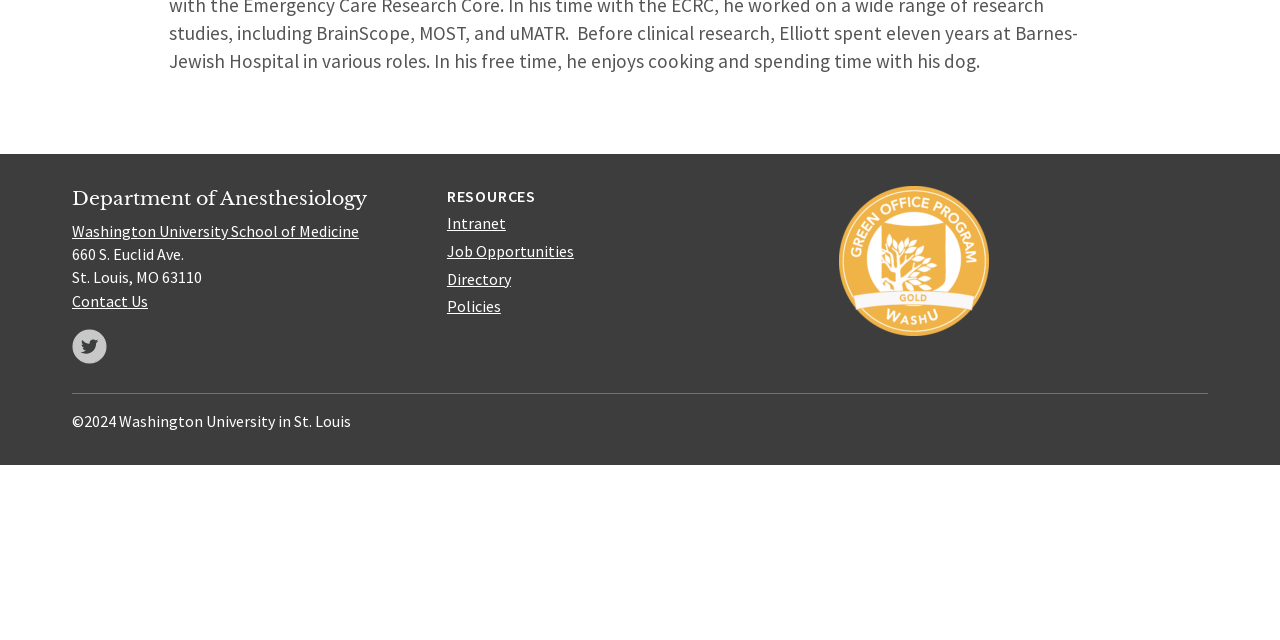Given the element description, predict the bounding box coordinates in the format (top-left x, top-left y, bottom-right x, bottom-right y), using floating point numbers between 0 and 1: Twitter

[0.056, 0.514, 0.084, 0.568]